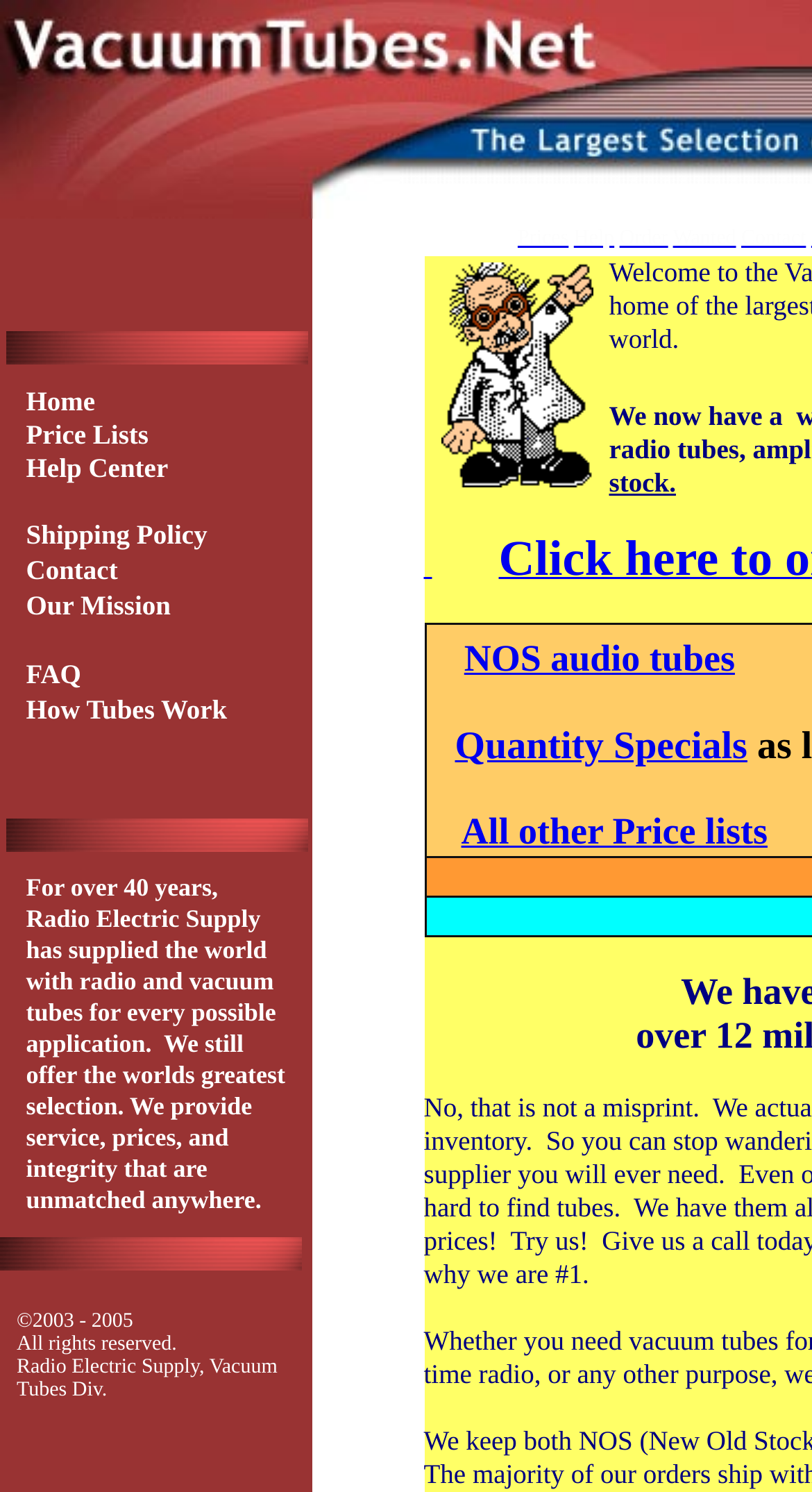Could you specify the bounding box coordinates for the clickable section to complete the following instruction: "Click on Prices"?

[0.638, 0.144, 0.7, 0.168]